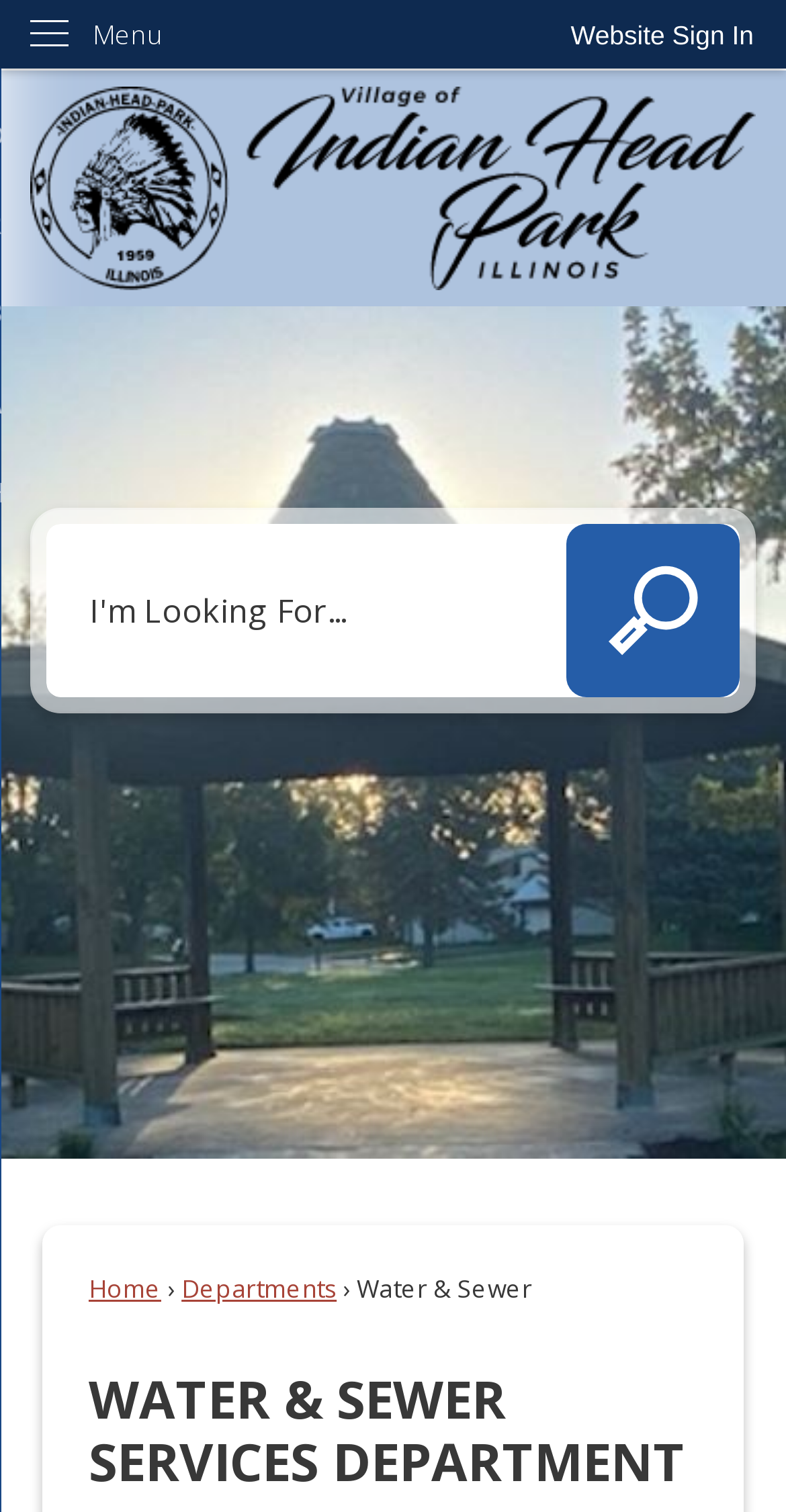Locate the bounding box coordinates of the element's region that should be clicked to carry out the following instruction: "Sign in to the website". The coordinates need to be four float numbers between 0 and 1, i.e., [left, top, right, bottom].

[0.685, 0.0, 1.0, 0.047]